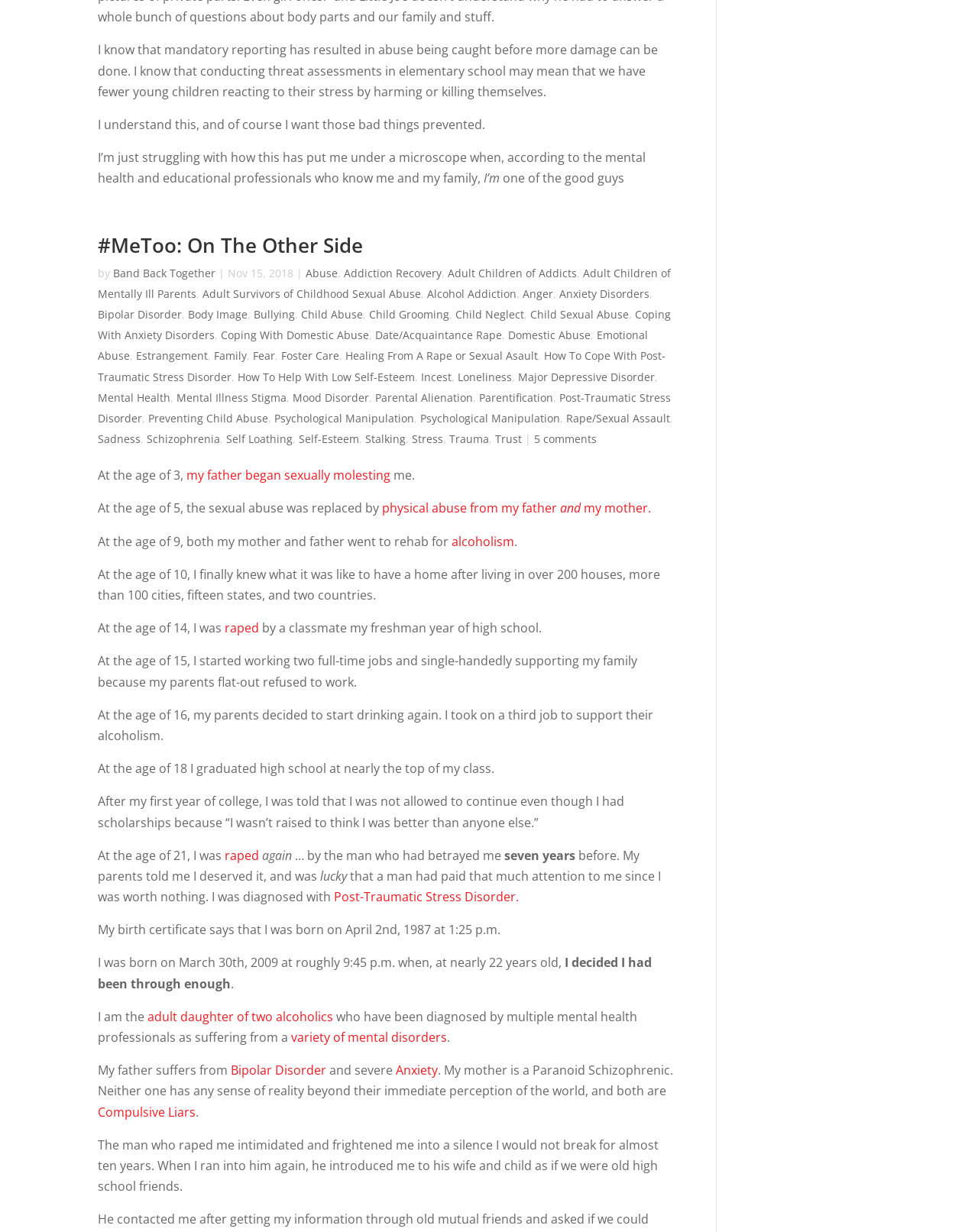What is the age of the person when they were sexually molested?
Provide a thorough and detailed answer to the question.

According to the text, the person was sexually molested by their father at the age of 3, as mentioned in the sentence 'At the age of 3, my father began sexually molesting me.'